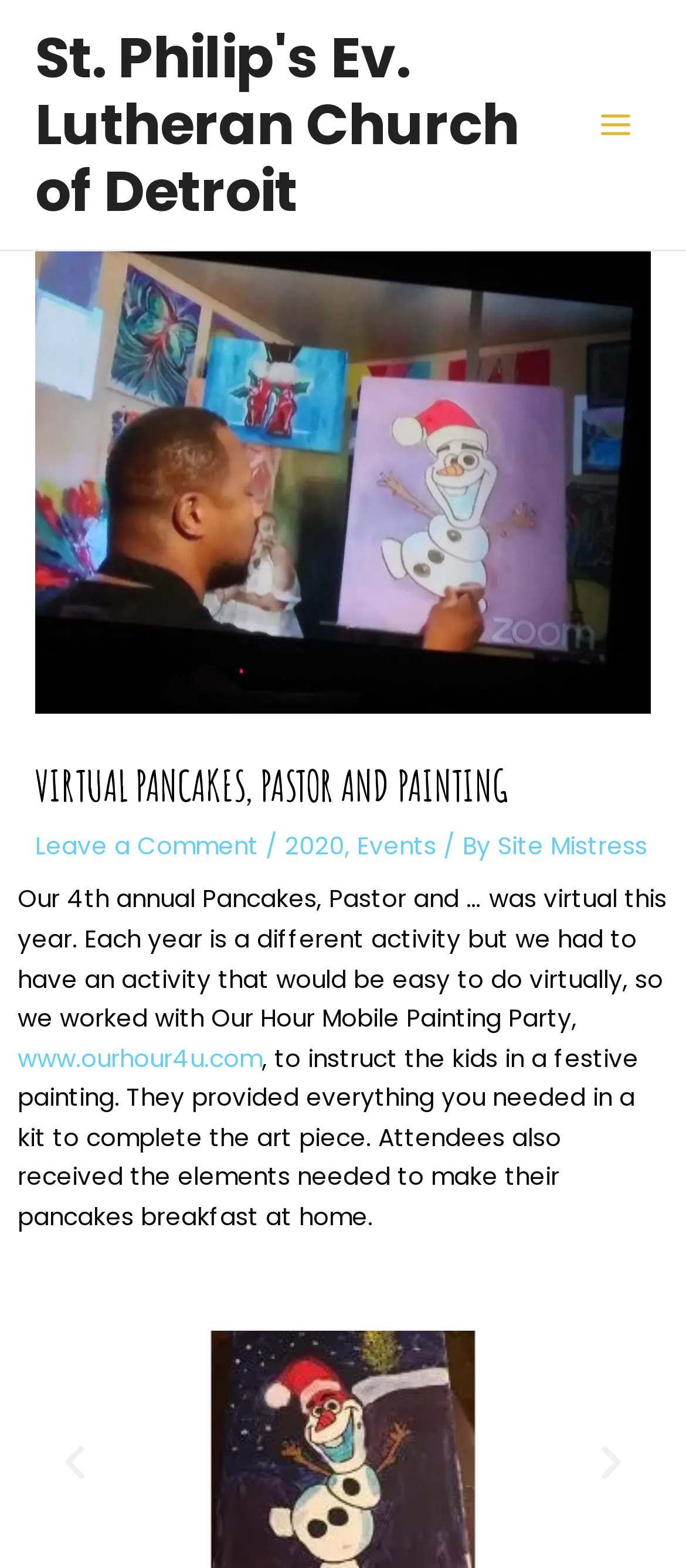Please determine the bounding box coordinates of the element to click on in order to accomplish the following task: "Read the 'VIRTUAL PANCAKES, PASTOR AND PAINTING' heading". Ensure the coordinates are four float numbers ranging from 0 to 1, i.e., [left, top, right, bottom].

[0.051, 0.486, 0.949, 0.517]